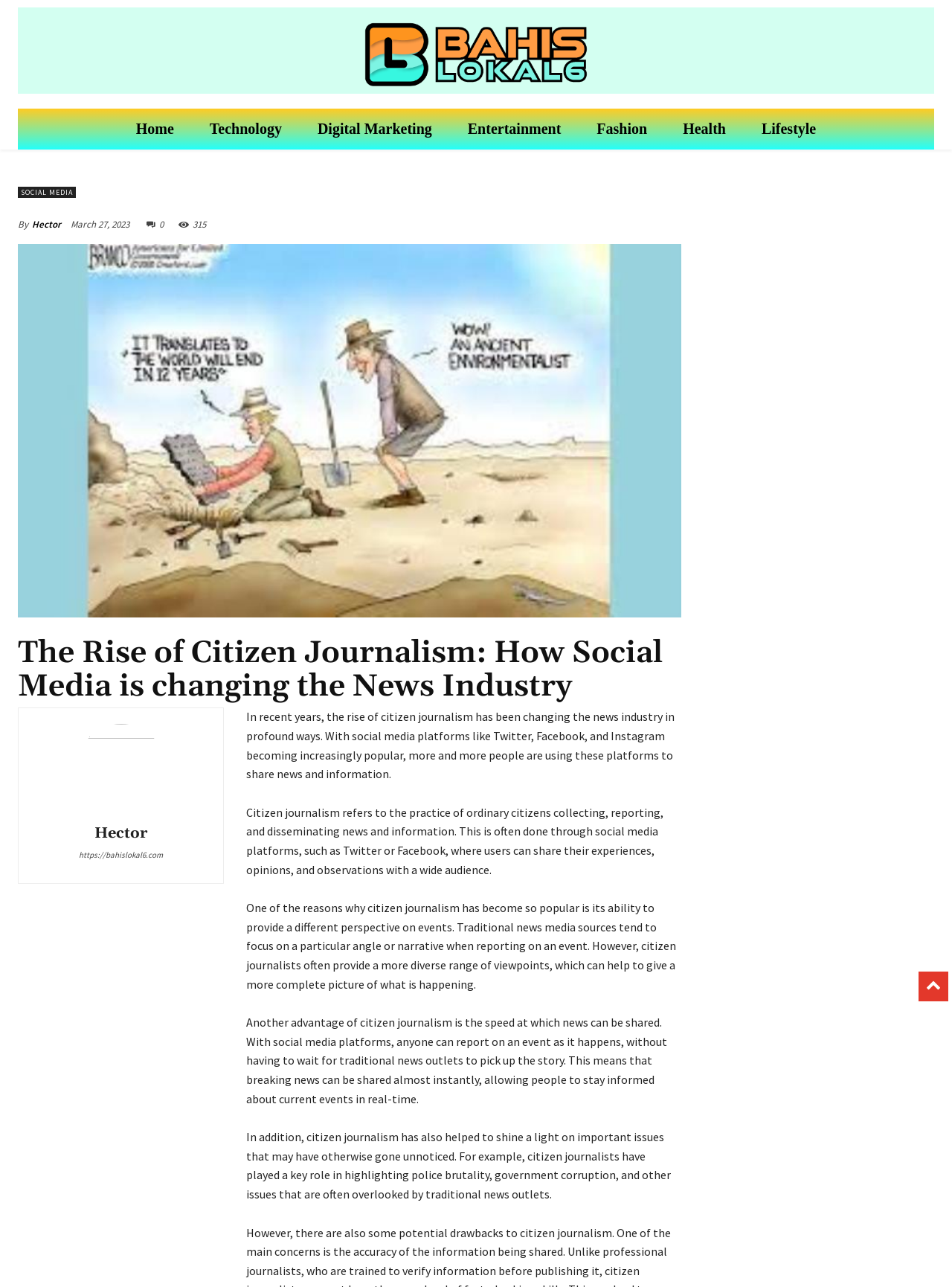Locate the bounding box coordinates of the element that should be clicked to execute the following instruction: "Click the 'Technology' link".

[0.201, 0.085, 0.315, 0.116]